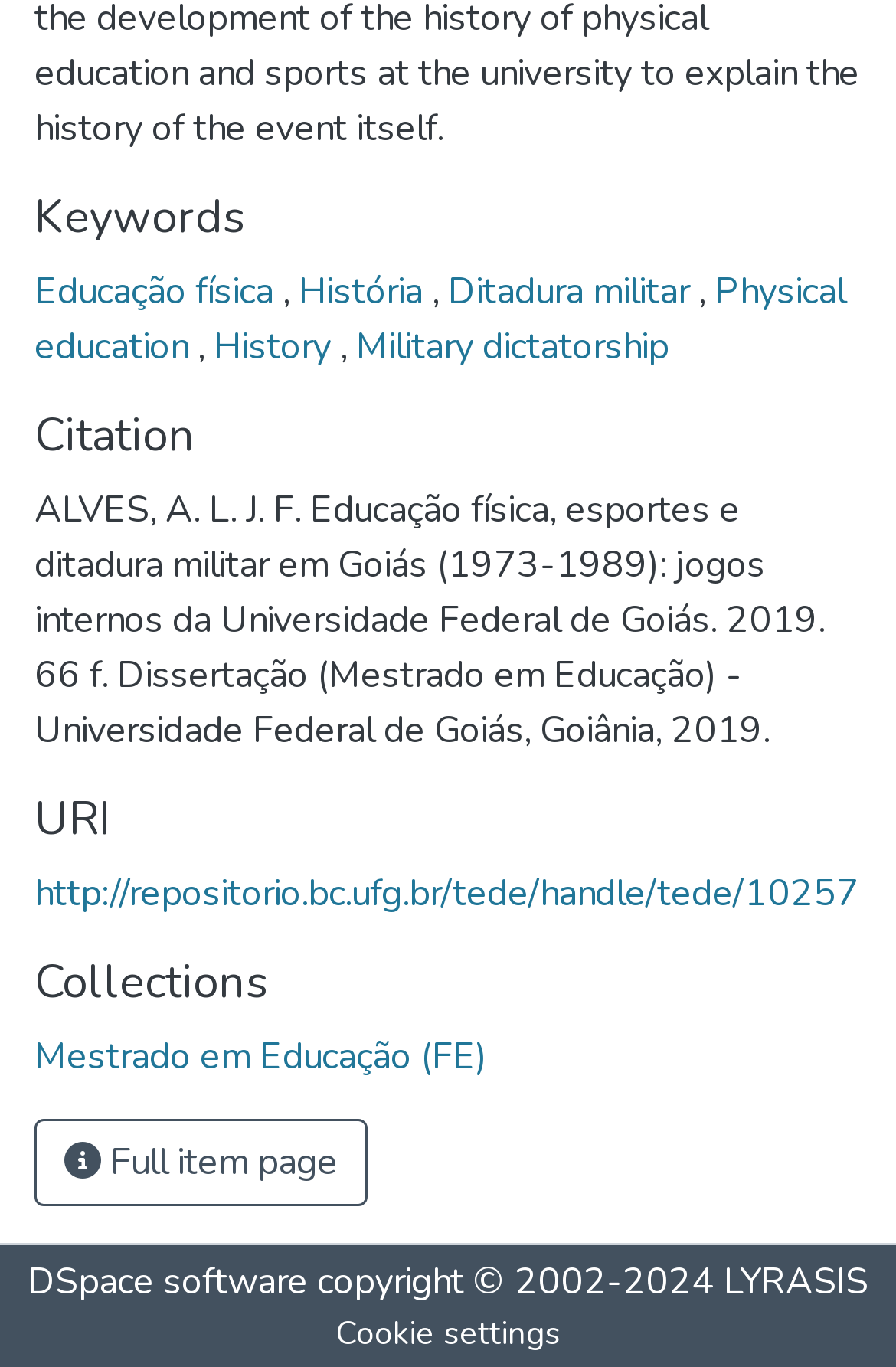What is the name of the software used by this website?
Refer to the image and give a detailed answer to the query.

I looked at the bottom of the webpage and found the link element that mentions the software used by this website.